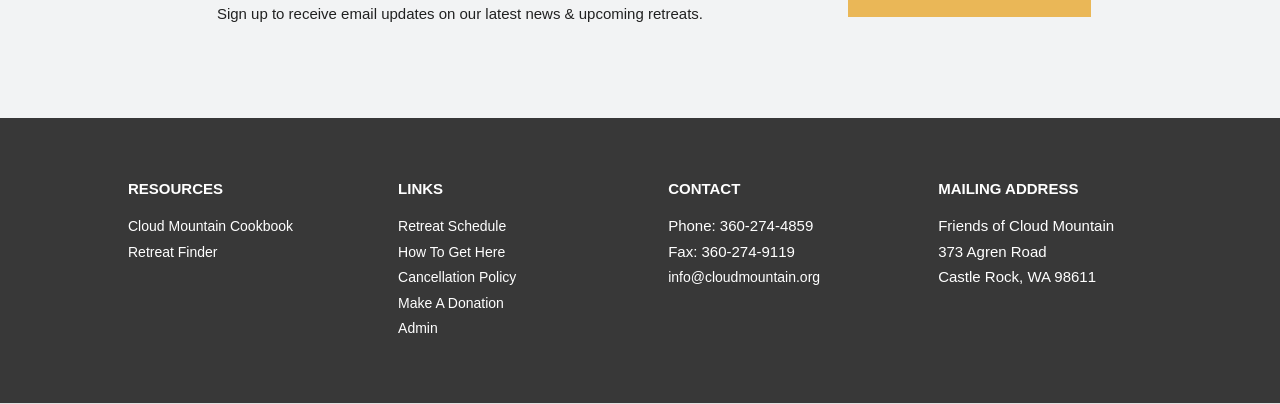Pinpoint the bounding box coordinates for the area that should be clicked to perform the following instruction: "View Cloud Mountain Cookbook".

[0.1, 0.54, 0.229, 0.579]